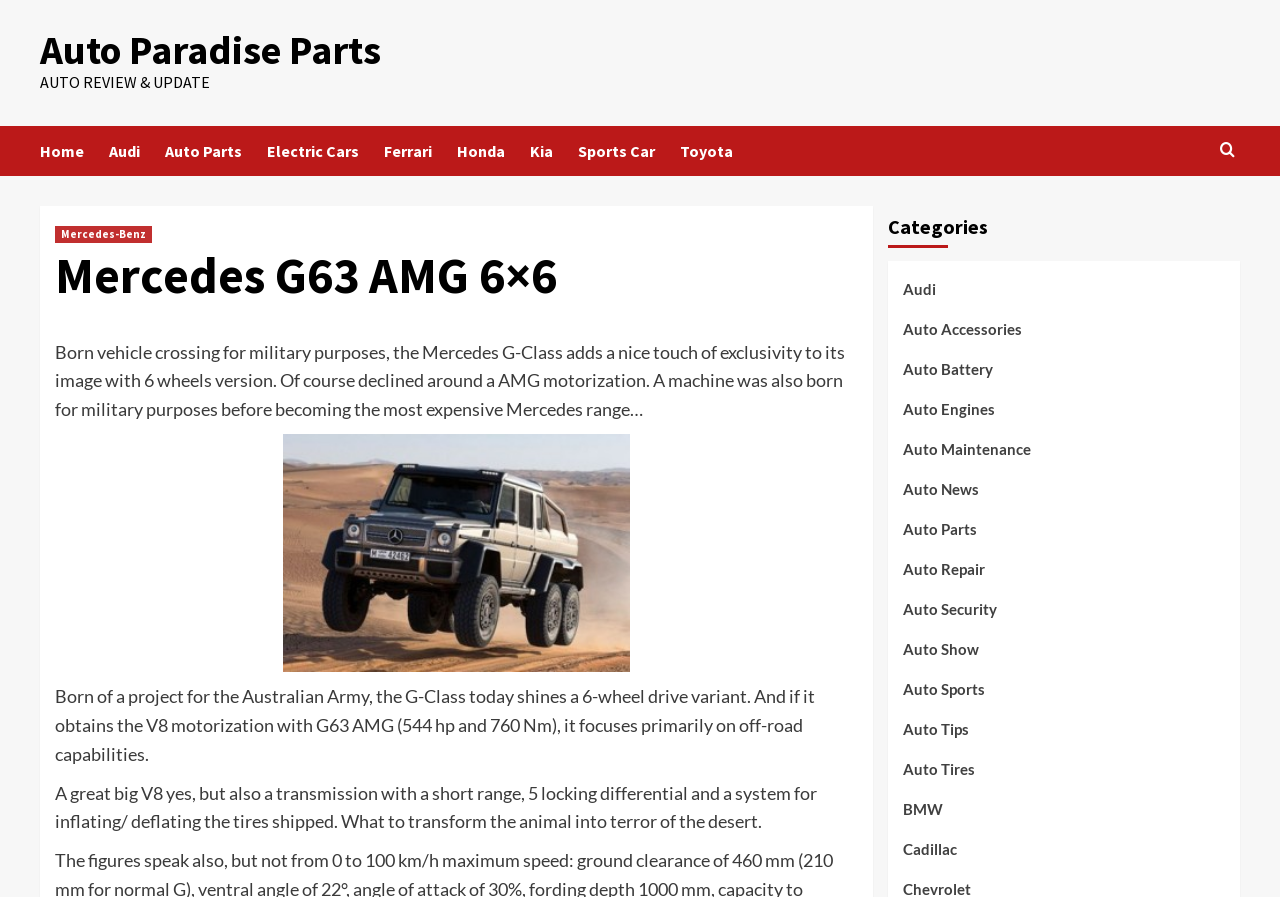Determine the bounding box coordinates of the section to be clicked to follow the instruction: "Click on the Home link". The coordinates should be given as four float numbers between 0 and 1, formatted as [left, top, right, bottom].

None